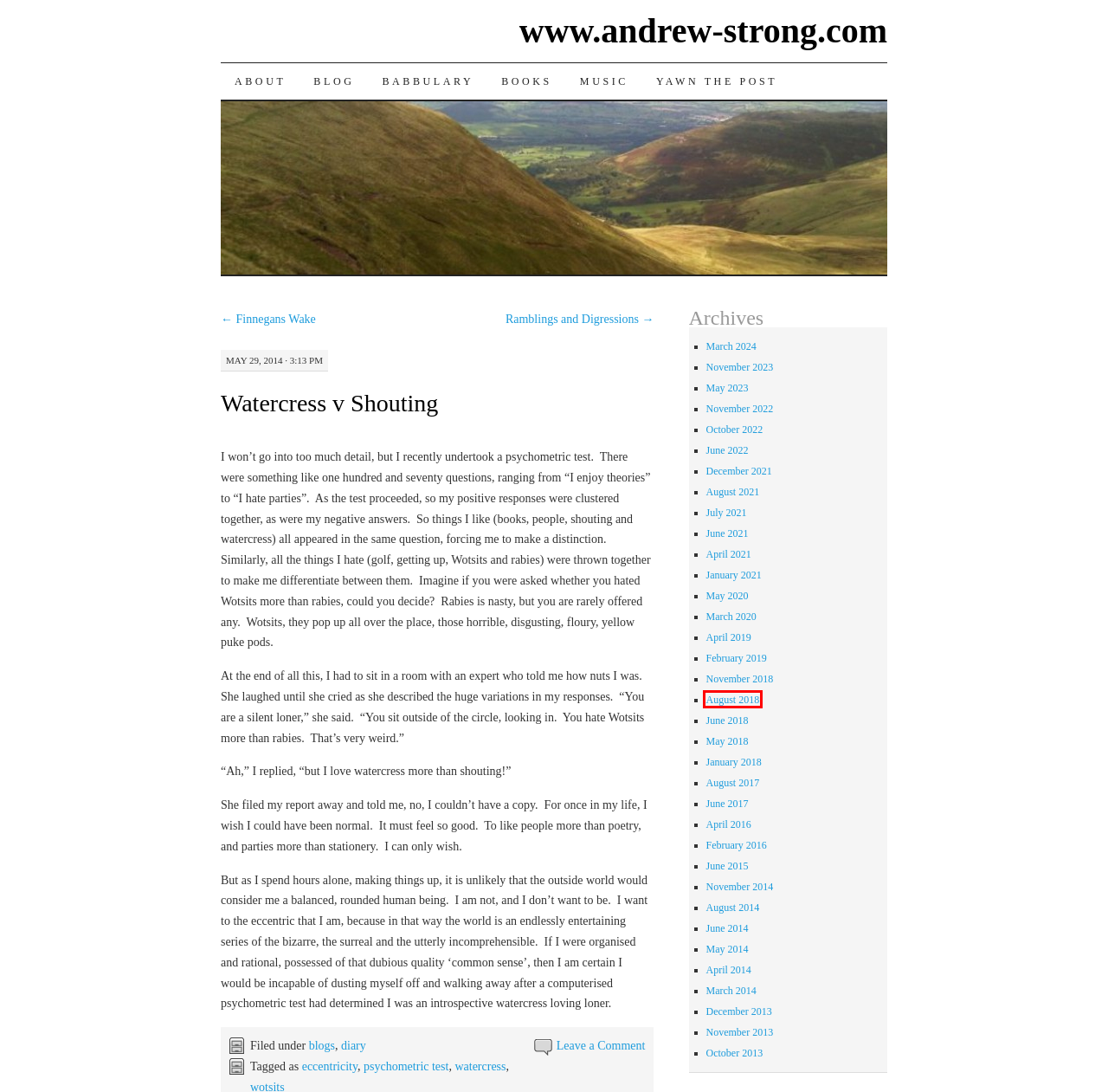Observe the screenshot of a webpage with a red bounding box around an element. Identify the webpage description that best fits the new page after the element inside the bounding box is clicked. The candidates are:
A. August | 2018 | www.andrew-strong.com
B. May | 2020 | www.andrew-strong.com
C. June | 2015 | www.andrew-strong.com
D. May | 2014 | www.andrew-strong.com
E. June | 2014 | www.andrew-strong.com
F. December | 2021 | www.andrew-strong.com
G. Blog | www.andrew-strong.com
H. March | 2020 | www.andrew-strong.com

A